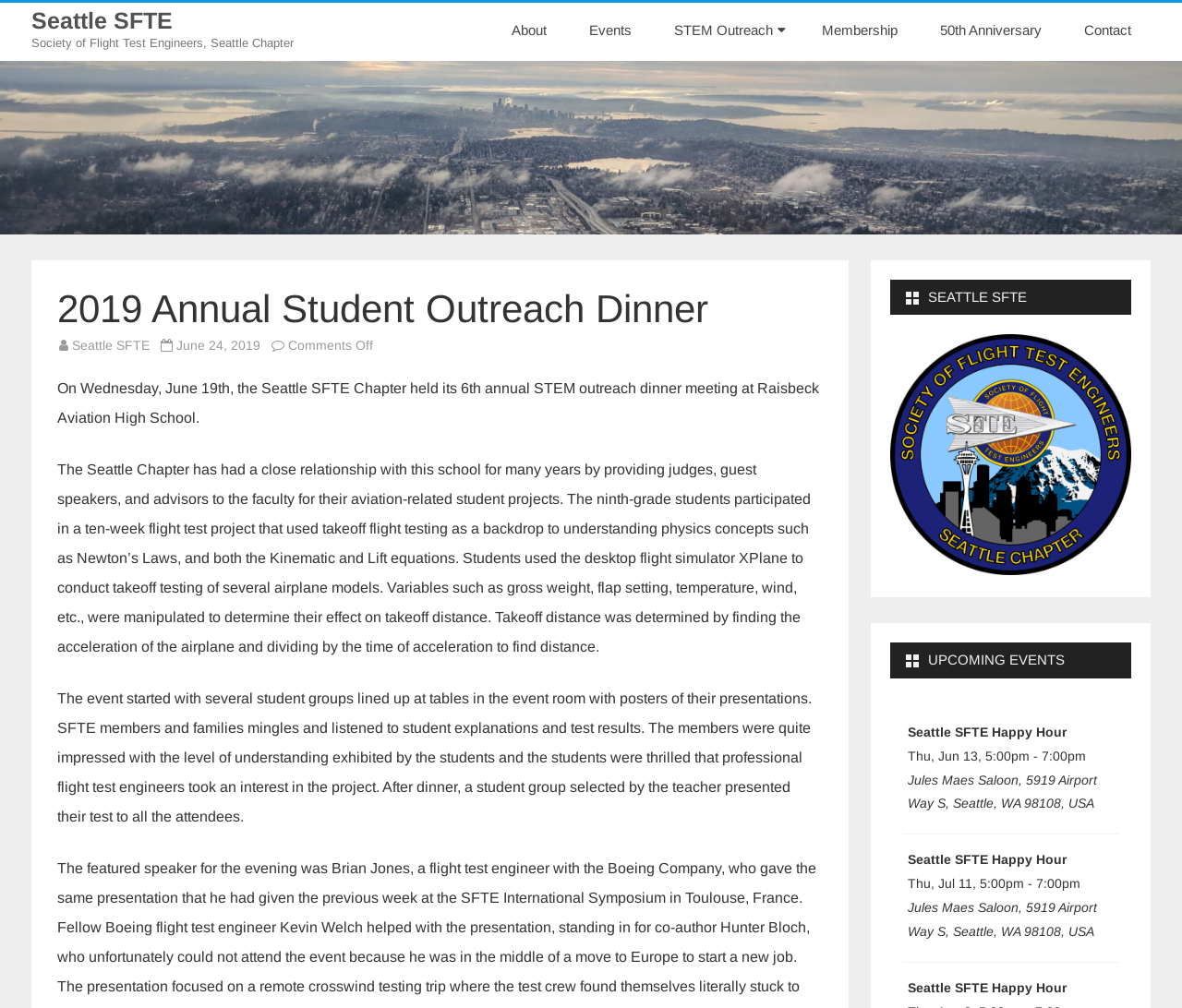What is the name of the desktop flight simulator used by the students?
Carefully examine the image and provide a detailed answer to the question.

The name of the desktop flight simulator used by the students can be found in the text, where it is written as 'XPlane'. This simulator was used by the students to conduct takeoff testing of several airplane models.